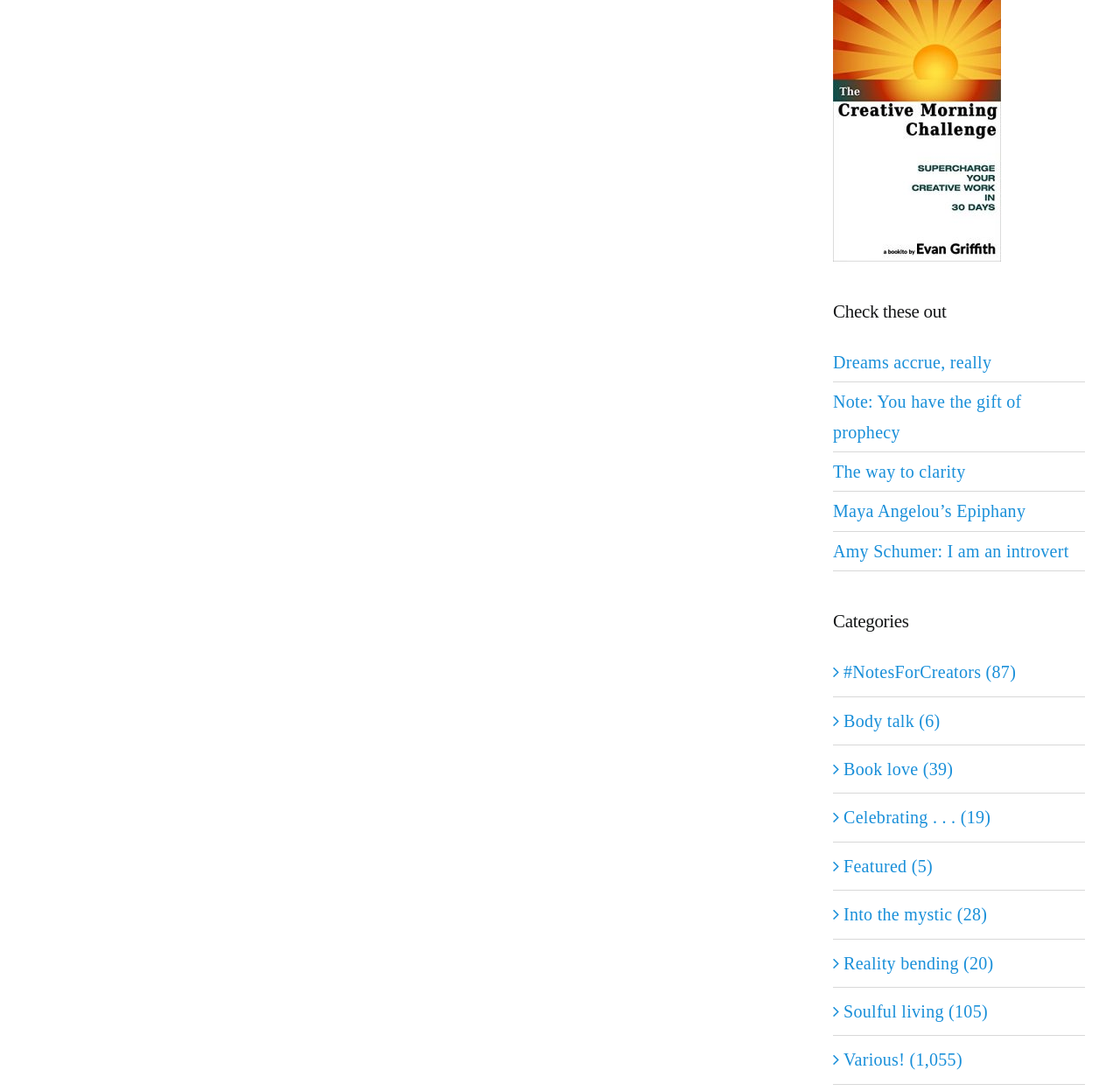How many categories are listed on the webpage?
Please use the image to provide a one-word or short phrase answer.

9